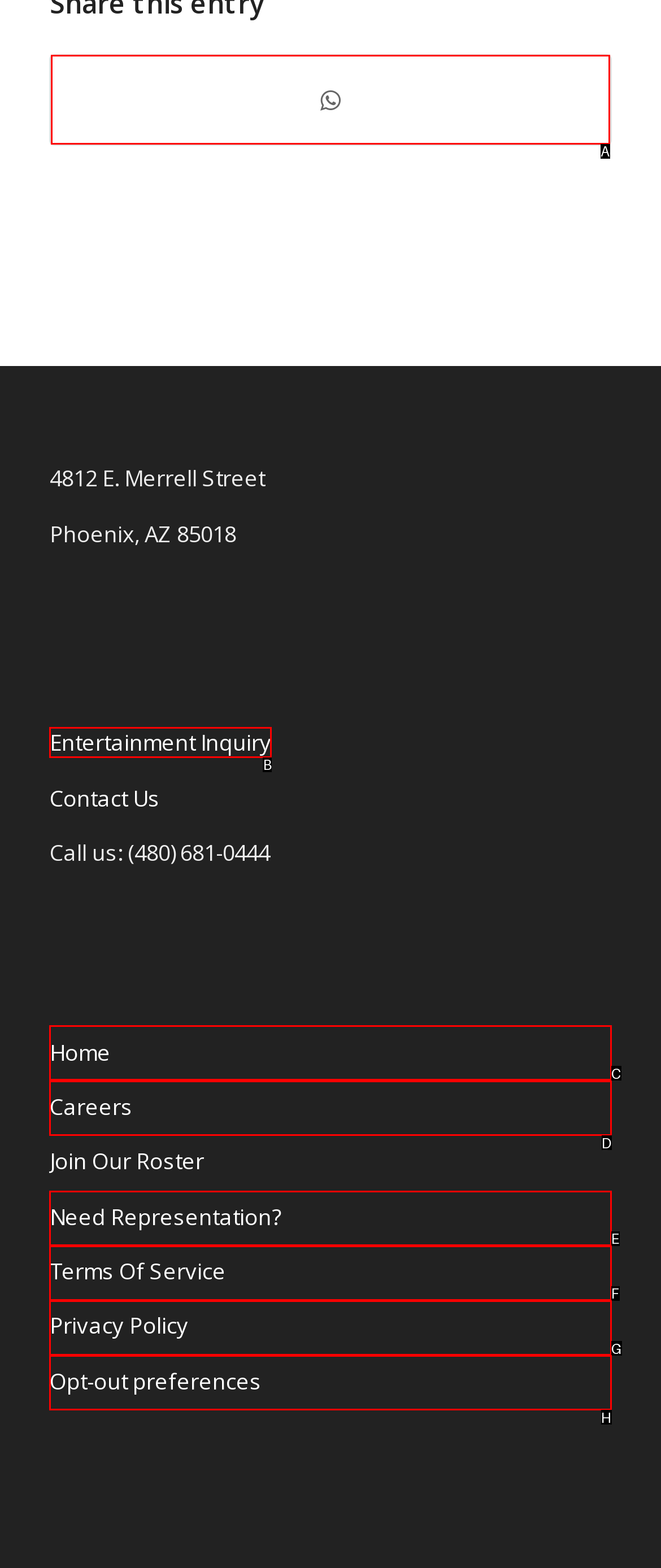Identify the correct choice to execute this task: Go to home page
Respond with the letter corresponding to the right option from the available choices.

C